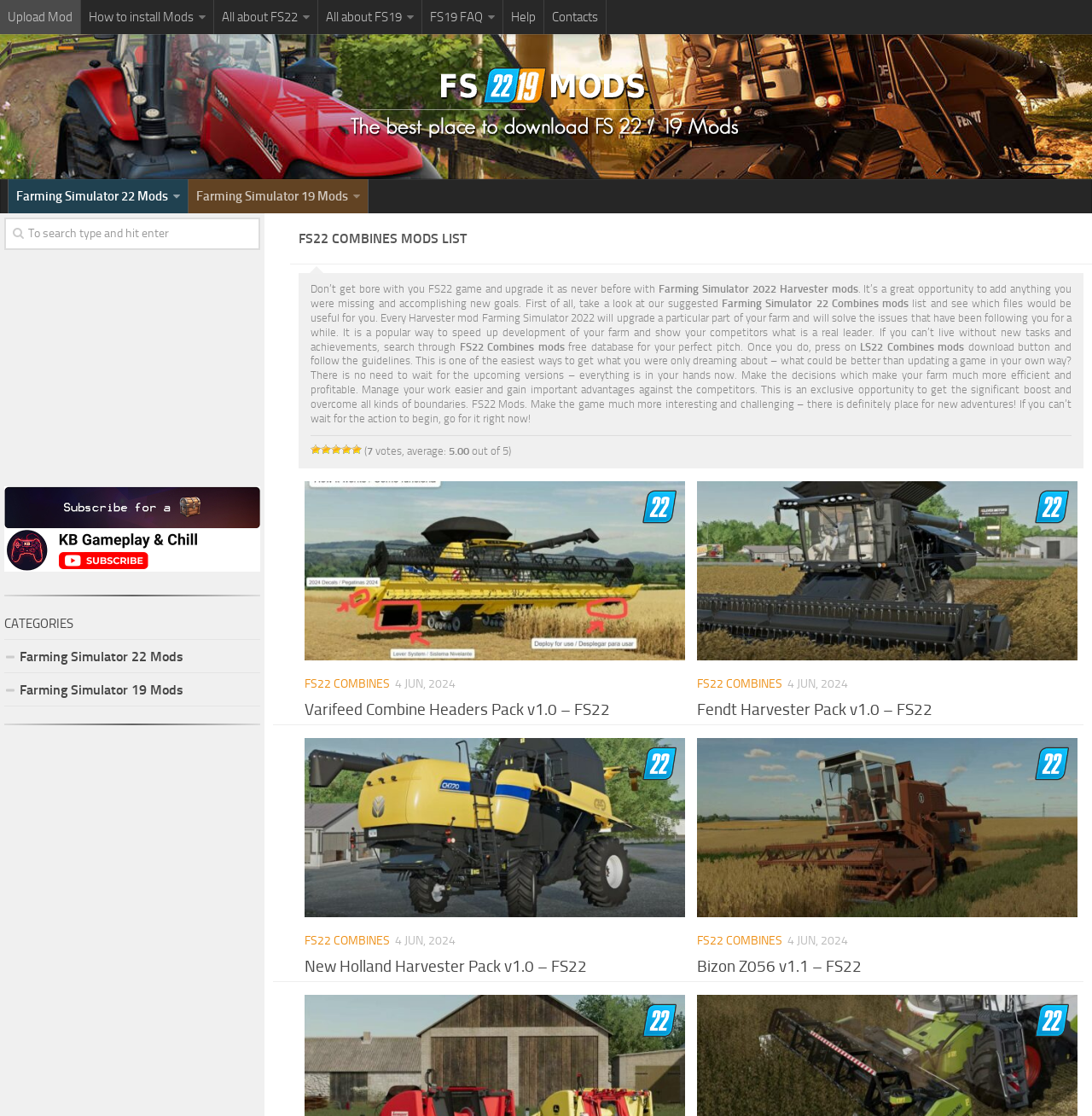Give a one-word or short phrase answer to the question: 
What is the purpose of this website?

Farming Simulator mods